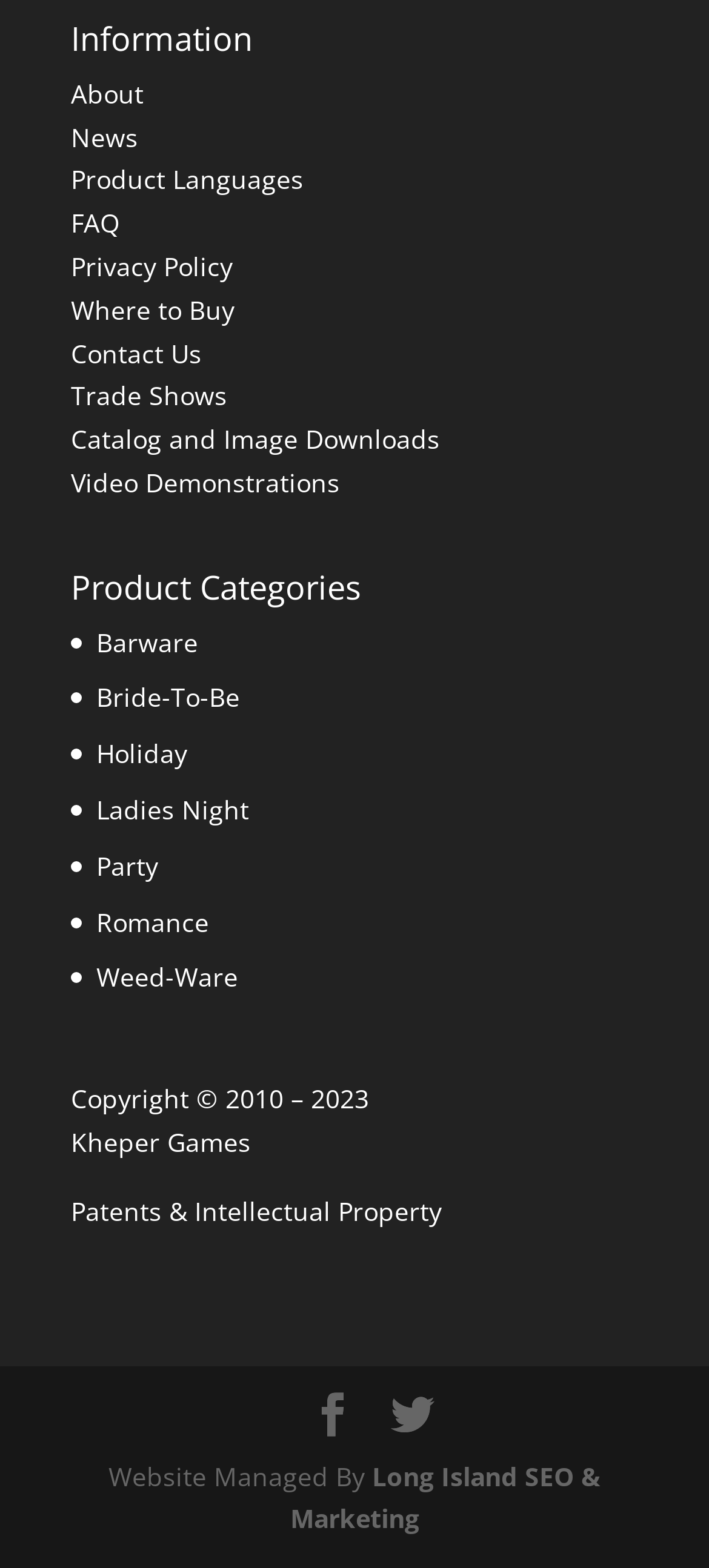Give a one-word or one-phrase response to the question: 
What is the last item in the footer?

Long Island SEO & Marketing